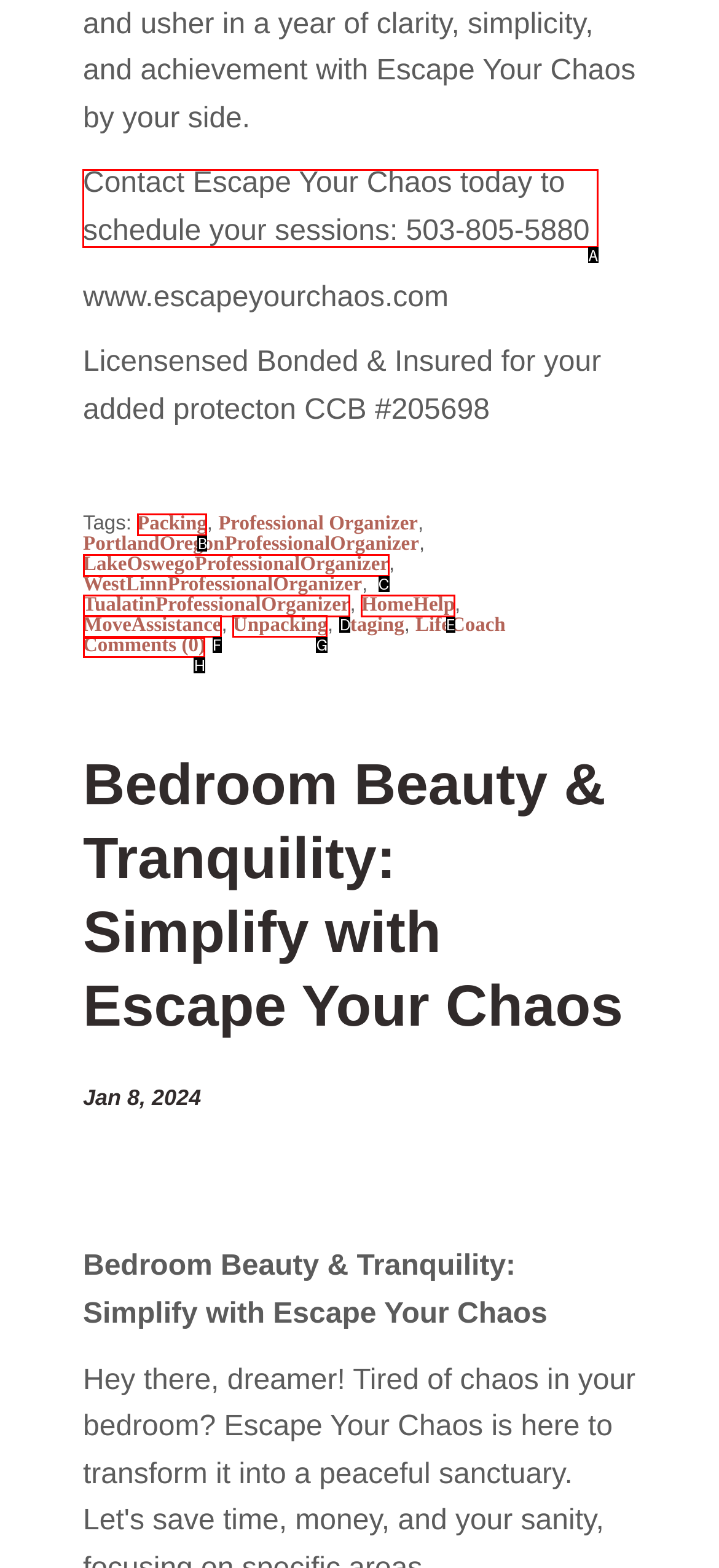Determine the letter of the UI element that will complete the task: Click on 'Release Blitz : A Conspiracy of Ghosts'
Reply with the corresponding letter.

None